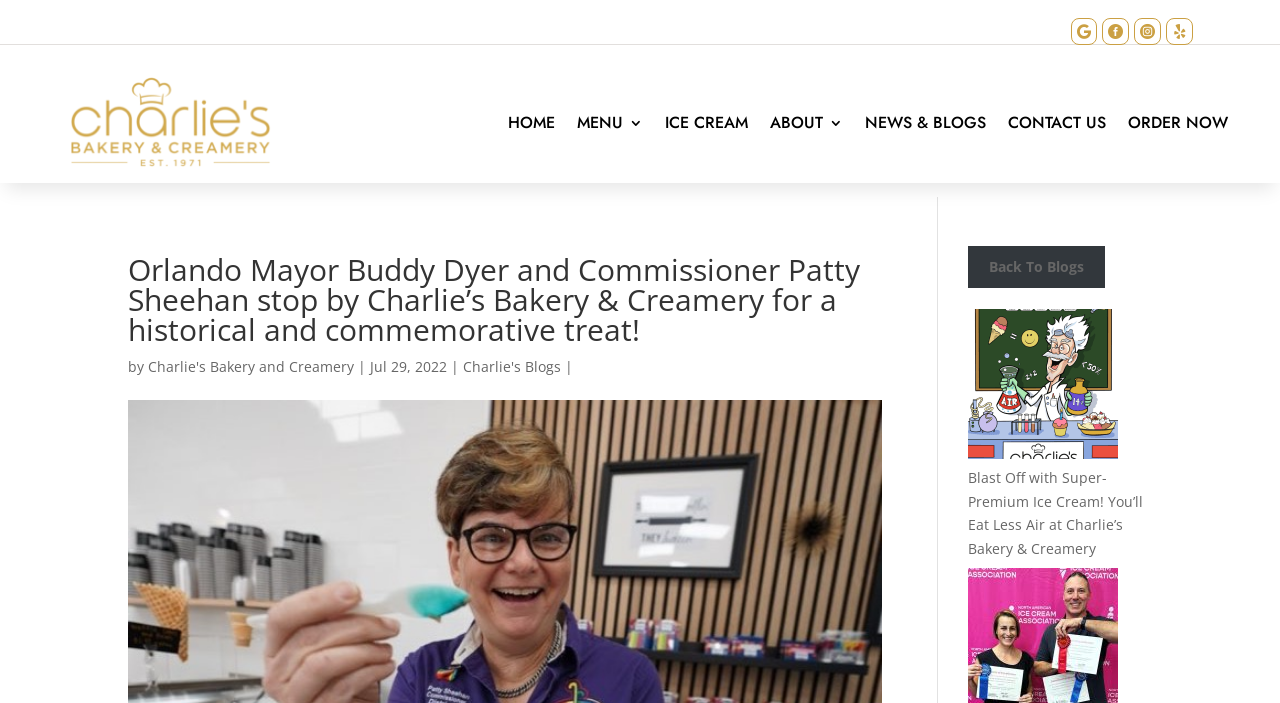Find the main header of the webpage and produce its text content.

Orlando Mayor Buddy Dyer and Commissioner Patty Sheehan stop by Charlie’s Bakery & Creamery for a historical and commemorative treat!